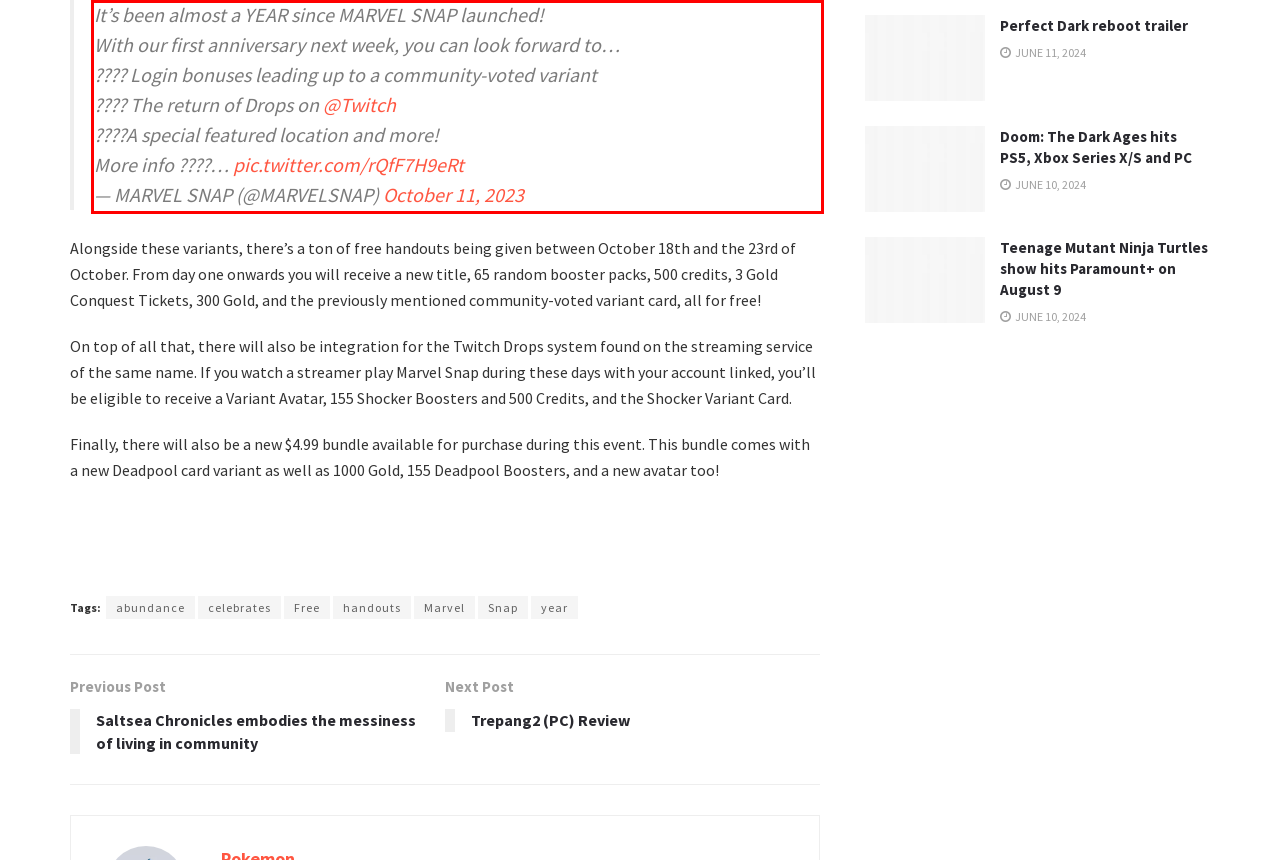You have a screenshot of a webpage, and there is a red bounding box around a UI element. Utilize OCR to extract the text within this red bounding box.

It’s been almost a YEAR since MARVEL SNAP launched! With our first anniversary next week, you can look forward to… ???? Login bonuses leading up to a community-voted variant ???? The return of Drops on @Twitch ????A special featured location and more! More info ????… pic.twitter.com/rQfF7H9eRt — MARVEL SNAP (@MARVELSNAP) October 11, 2023